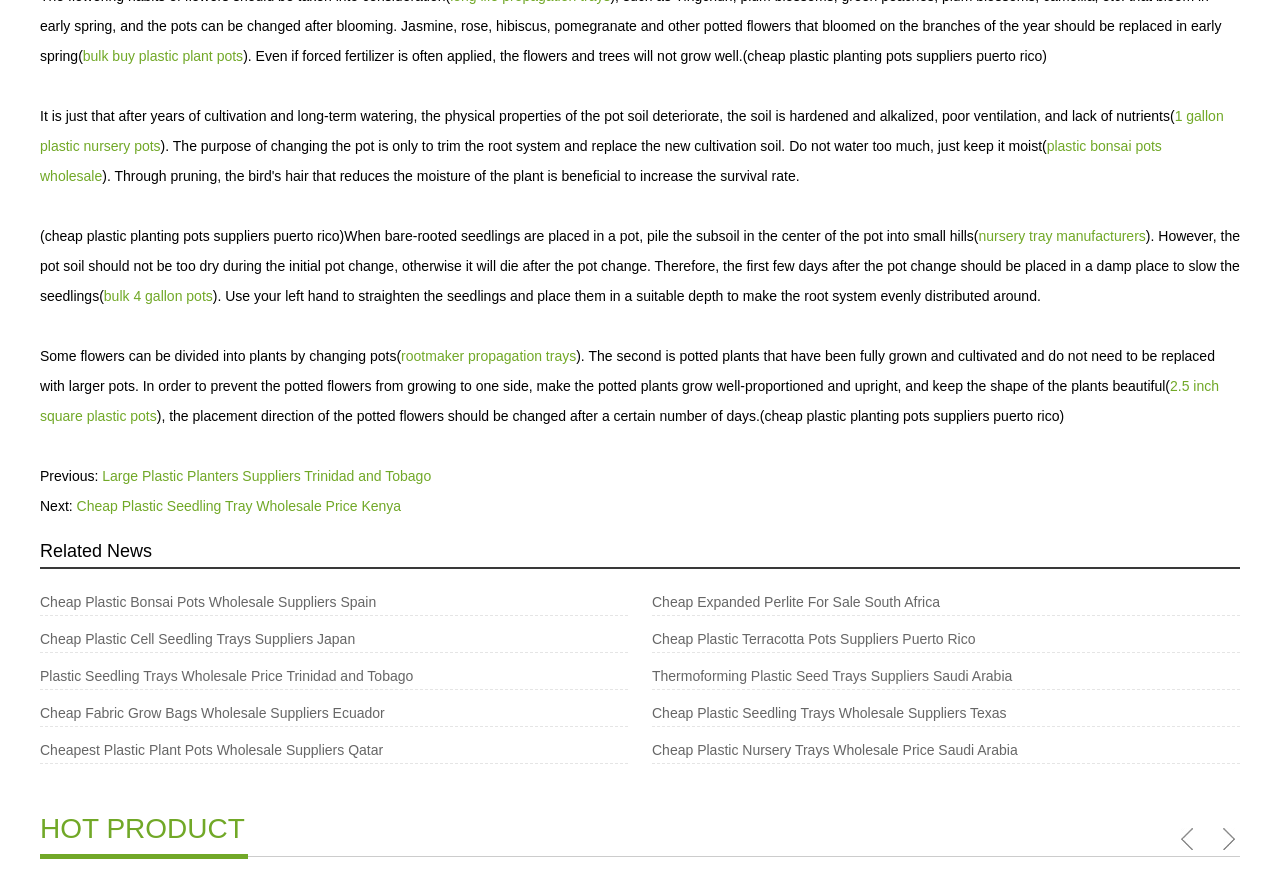Please identify the bounding box coordinates of the region to click in order to complete the task: "visit 1 gallon plastic nursery pots". The coordinates must be four float numbers between 0 and 1, specified as [left, top, right, bottom].

[0.031, 0.123, 0.956, 0.175]